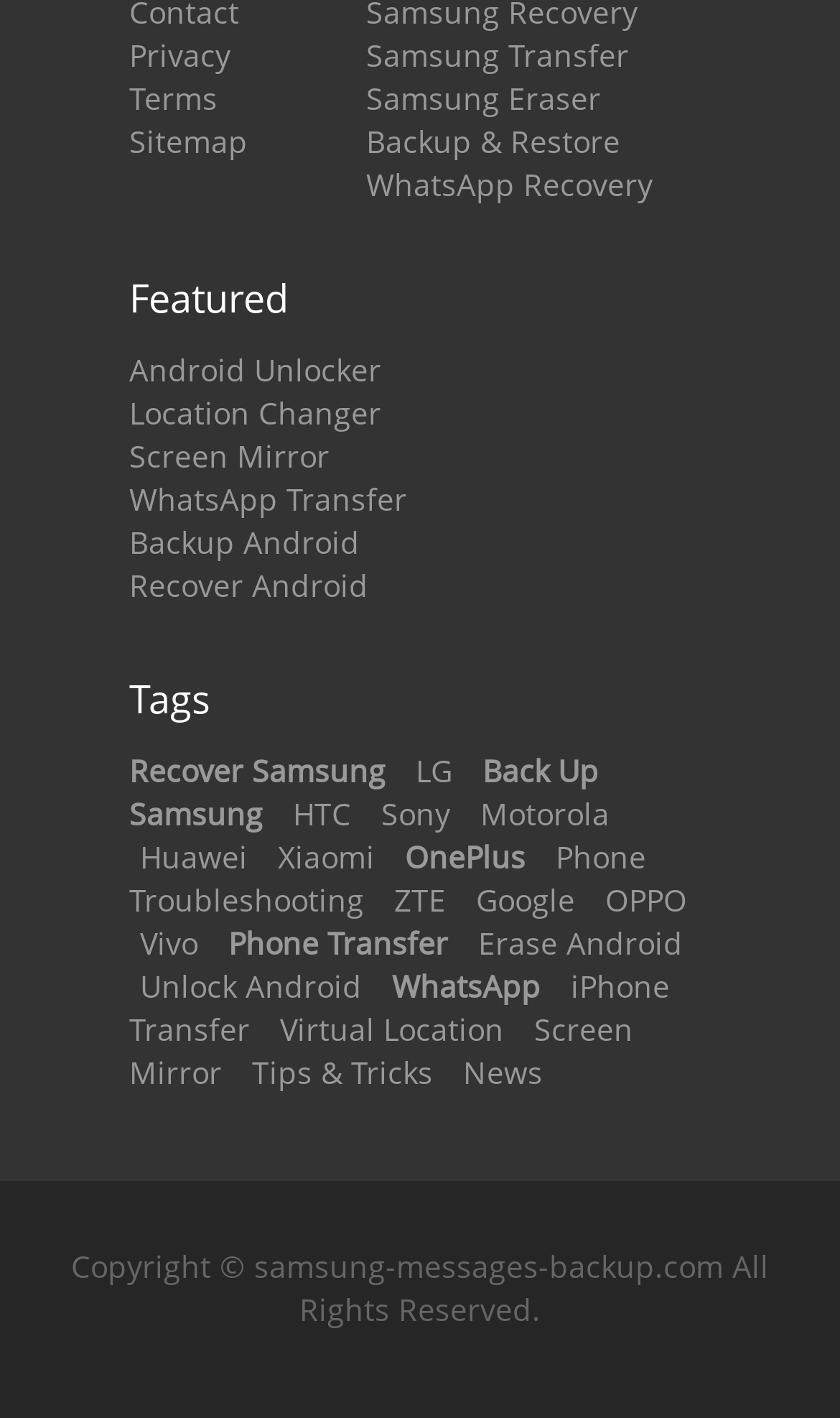Locate the bounding box coordinates of the element I should click to achieve the following instruction: "Learn about Android Unlocker".

[0.154, 0.246, 0.454, 0.275]